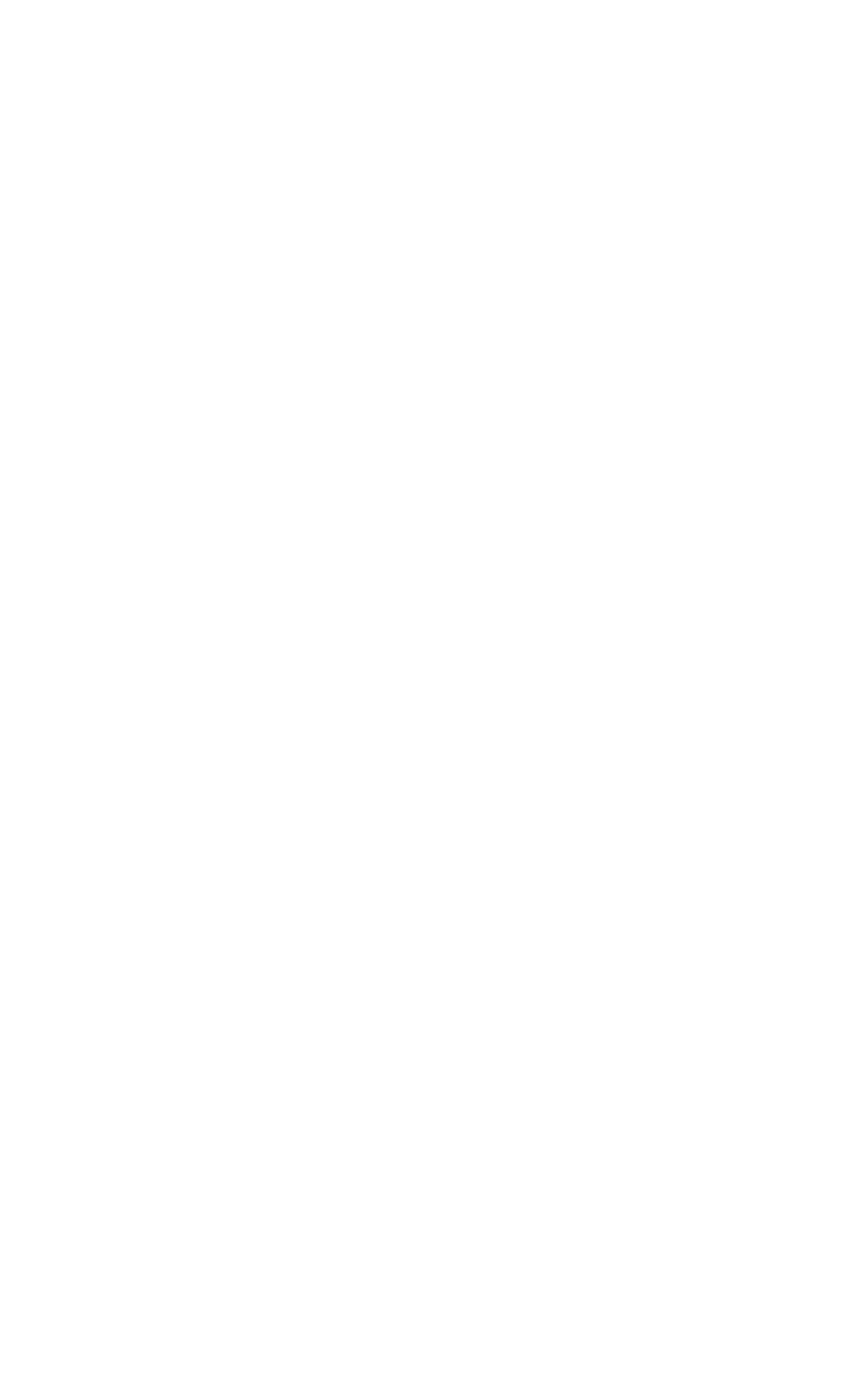How many links are there in the top navigation menu?
Please ensure your answer to the question is detailed and covers all necessary aspects.

I counted the links in the top navigation menu and found four links: 'DESTINATIONS', 'BLOG', 'CONTACT US', and 'ABOUT US'.